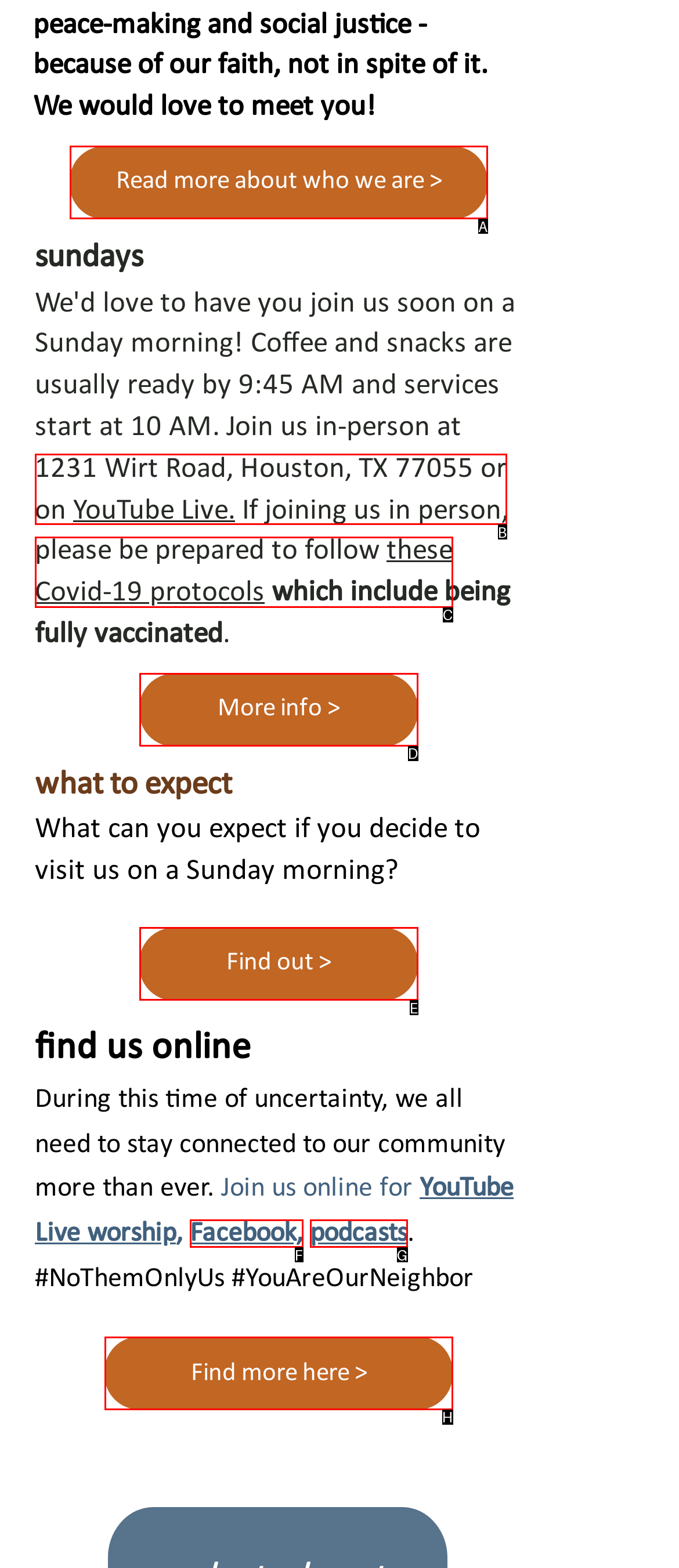Based on the provided element description: podcasts, identify the best matching HTML element. Respond with the corresponding letter from the options shown.

G